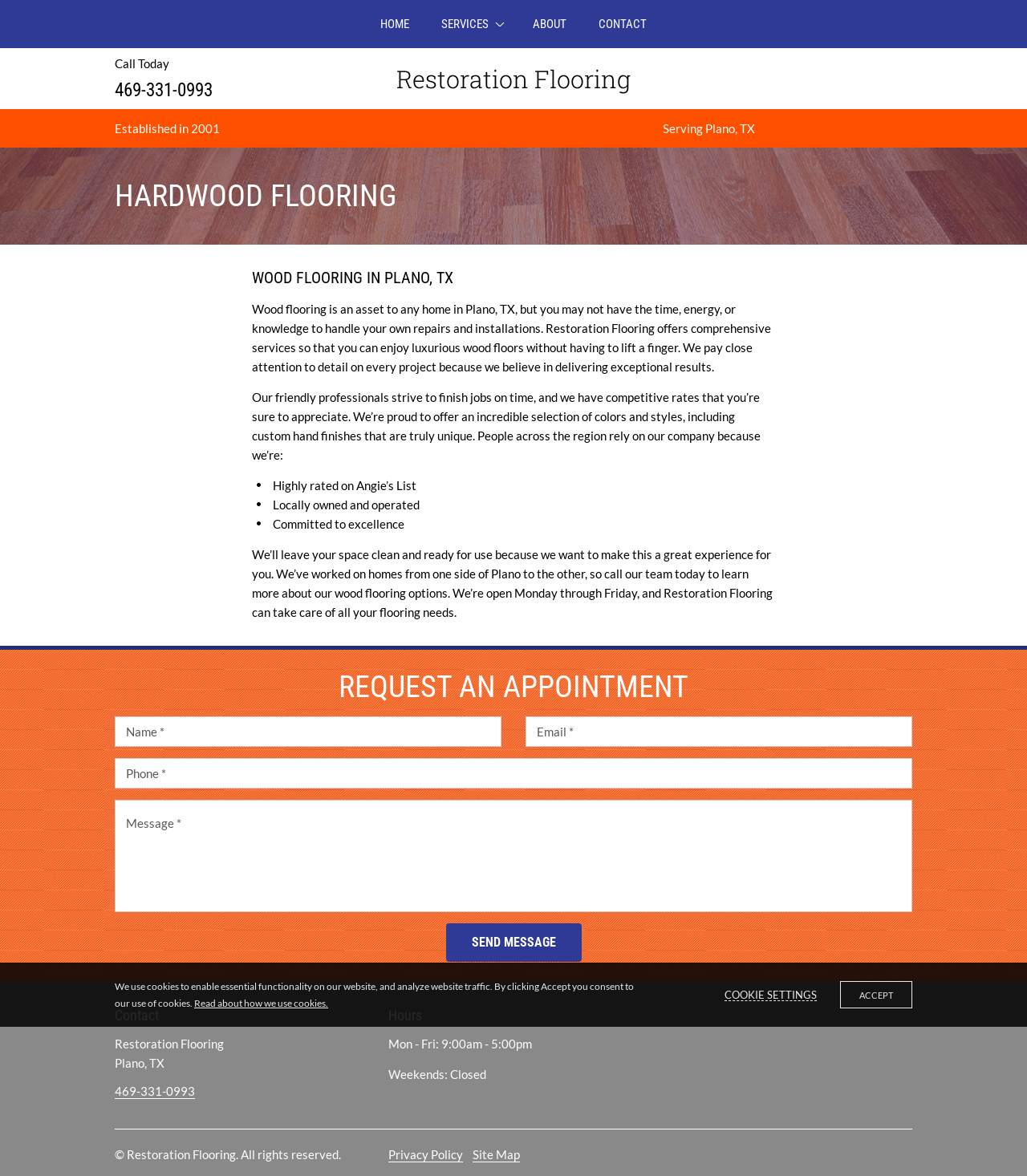What is the name of the company providing wood flooring services?
Please answer the question with as much detail and depth as you can.

I found the company name by looking at the heading element with the text 'Restoration Flooring' which is also a link, and it is mentioned as the provider of wood flooring services.